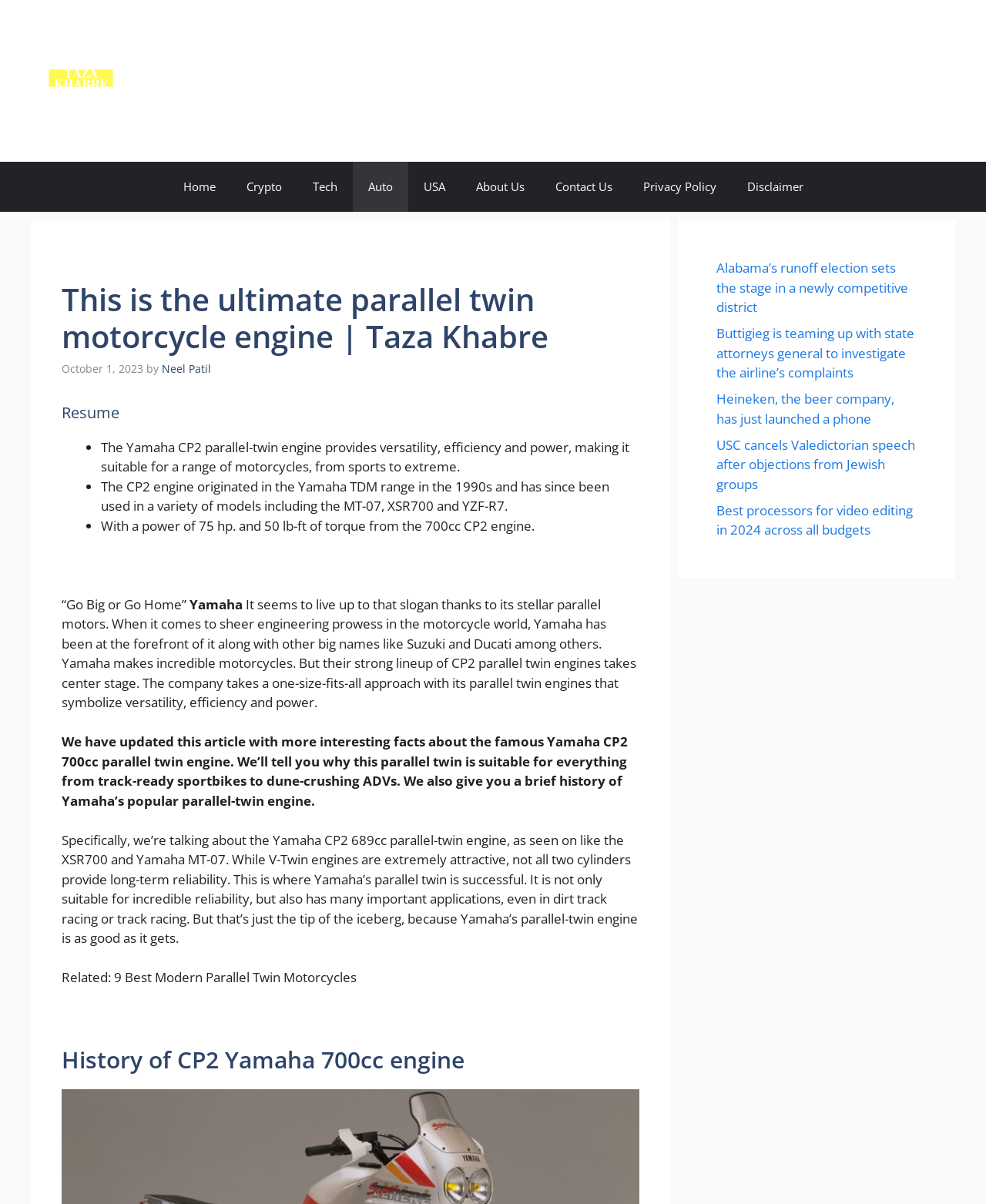What is the name of the motorcycle engine?
Please answer the question as detailed as possible based on the image.

The question asks for the name of the motorcycle engine. From the webpage, we can see that the heading 'This is the ultimate parallel twin motorcycle engine | Taza Khabre' and the text 'The Yamaha CP2 parallel-twin engine provides versatility, efficiency and power...' both mention the name of the engine as Yamaha CP2.